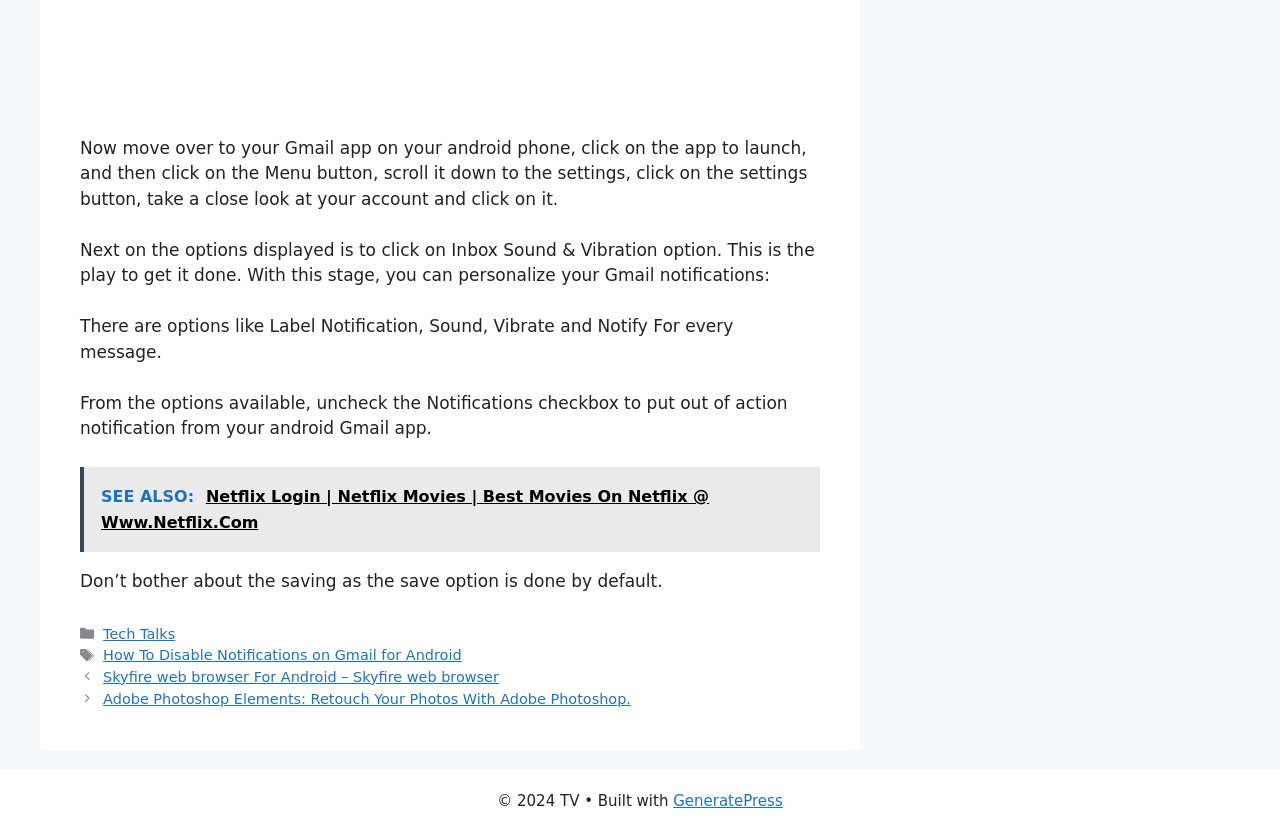Please use the details from the image to answer the following question comprehensively:
What is the purpose of the Inbox Sound & Vibration option?

The purpose of the Inbox Sound & Vibration option is to personalize Gmail notifications, as mentioned in the second paragraph of the webpage. This option allows users to customize their notification settings.